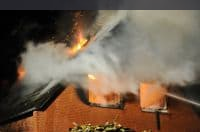Analyze the image and provide a detailed answer to the question: What is the importance of fire preparedness?

The image serves as a stark reminder of the importance of fire preparedness, which is crucial in mitigating damage and risks to life, as it allows for immediate response and necessary actions to be taken in the event of a fire emergency.